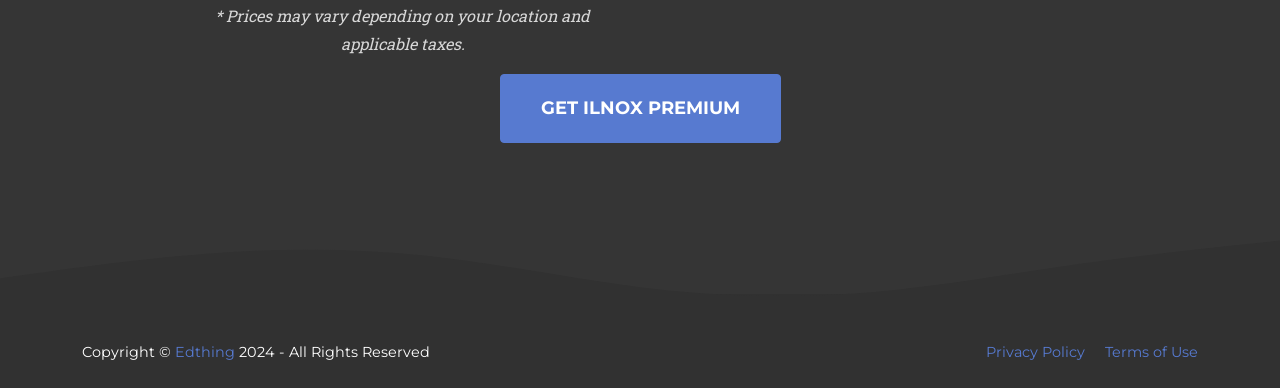Refer to the image and provide an in-depth answer to the question: 
Is there an image on the webpage?

Yes, there is an image on the webpage, which is located in the middle section of the page, taking up the full width of the page.